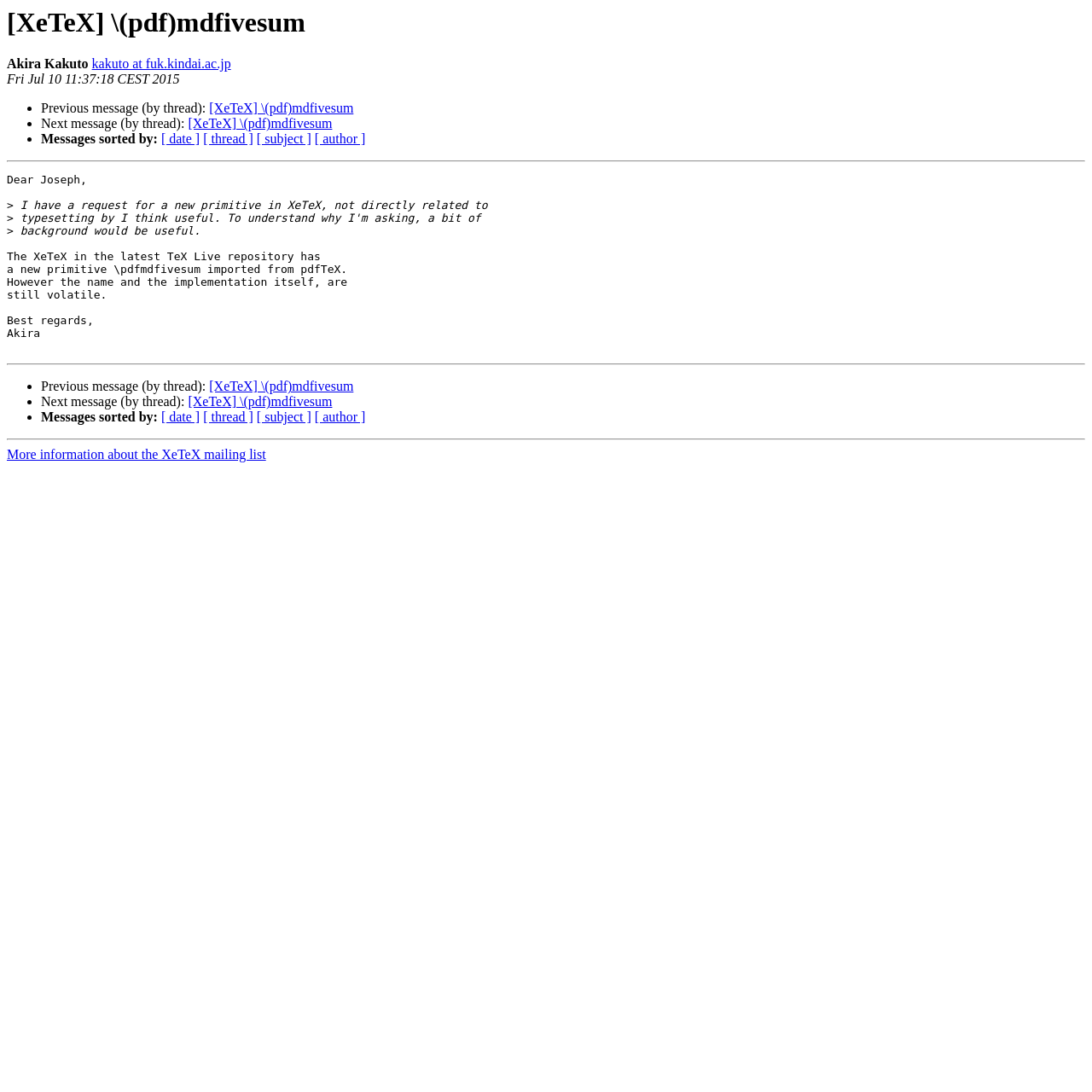How many links are there in the email?
Answer with a single word or short phrase according to what you see in the image.

9